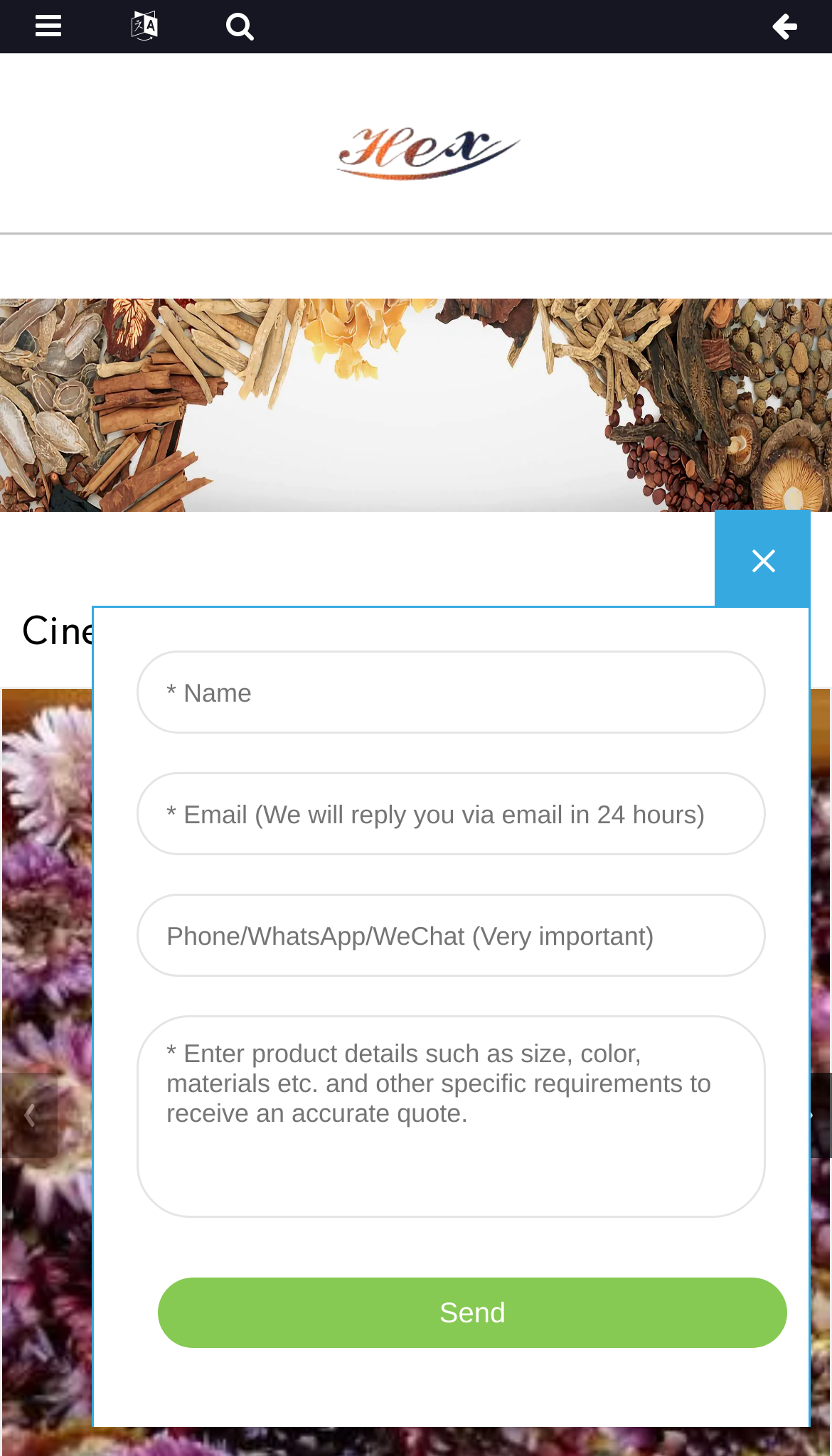Create a detailed description of the webpage's content and layout.

The webpage appears to be a manufacturer's or supplier's website, specifically for China Cineraria, as indicated by the root element's title. At the top-left corner, there is a figure element, which contains a link to the logo, accompanied by an image of the logo. 

Below the logo, there are three identical images, likely banners, that span the entire width of the page. 

Further down, there is a prominent heading that reads "Cineraria", which is centered near the top of the page. 

On the right side of the page, near the bottom, there are two buttons: "Next slide" and "Previous slide". The "Previous slide" button is currently disabled. 

The majority of the page's content is contained within an iframe, which occupies most of the page's area, starting from the top-center and extending to the bottom-right corner. 

The webpage also seems to be related to traditional Chinese medicine, as hinted by the meta description, which mentions eye red swelling pain, blurred vision, Mongolian medicine, epidemic situations, influenza, and headaches. However, this information is not explicitly presented on the webpage.